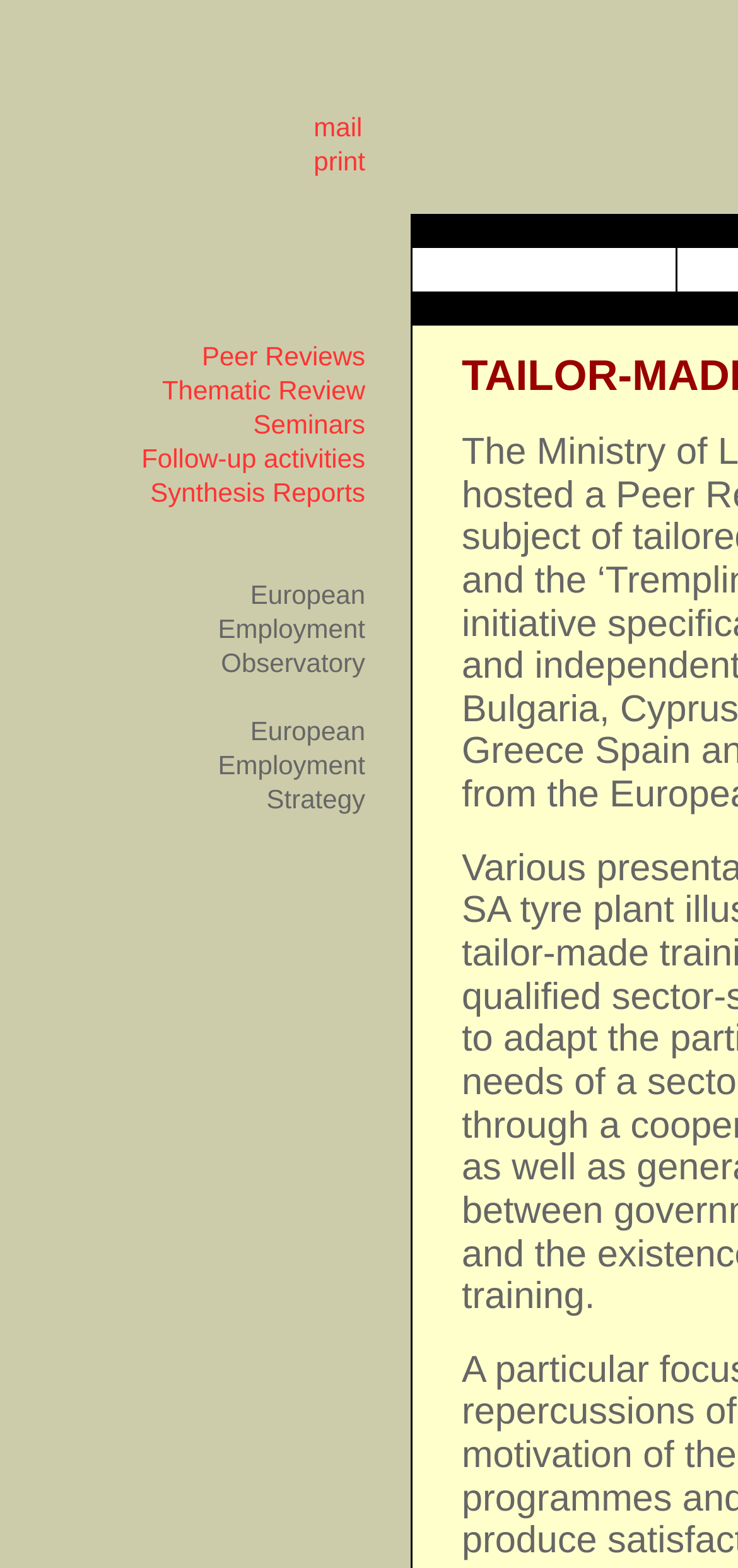Specify the bounding box coordinates of the region I need to click to perform the following instruction: "click the home icon". The coordinates must be four float numbers in the range of 0 to 1, i.e., [left, top, right, bottom].

[0.595, 0.164, 0.88, 0.185]